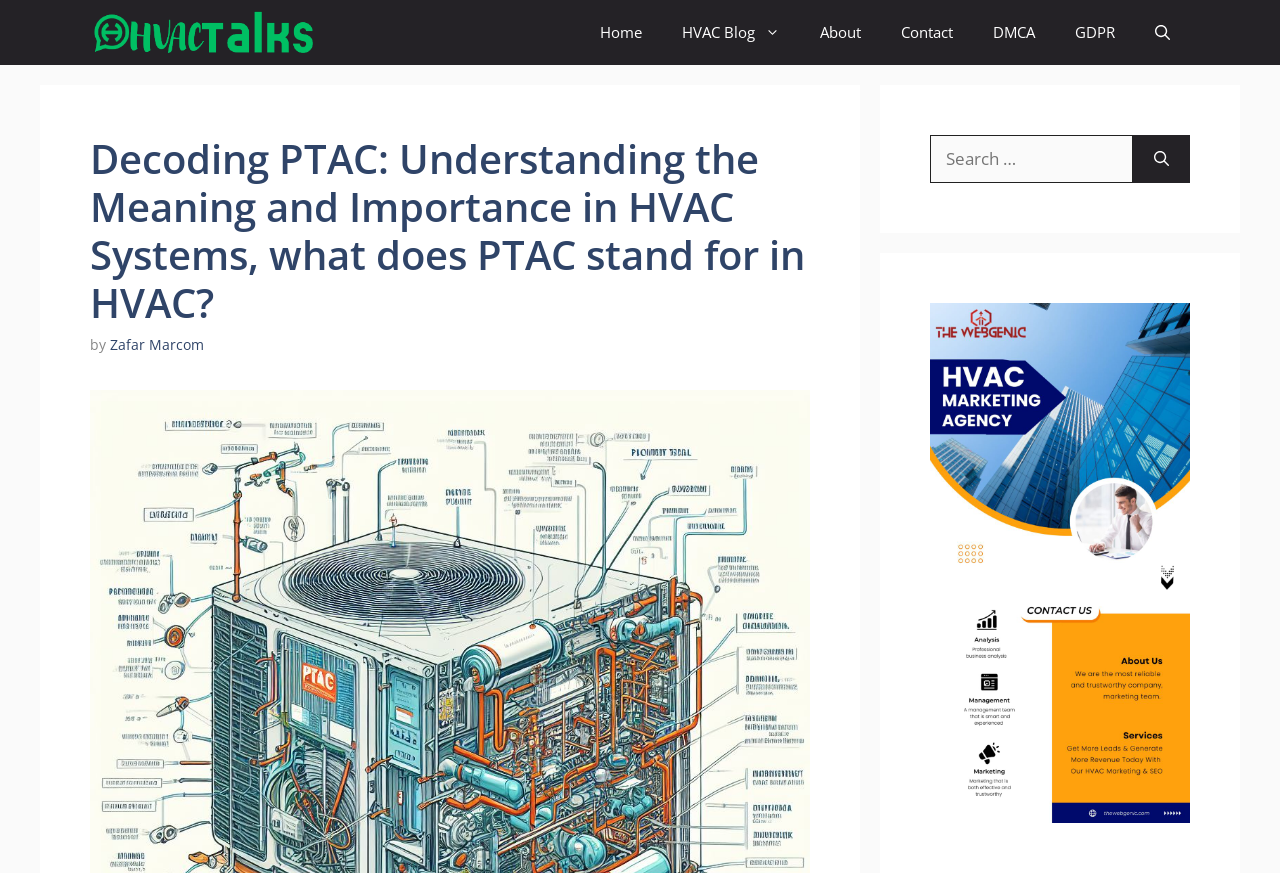Answer the question below in one word or phrase:
Who is the author of the article?

Zafar Marcom